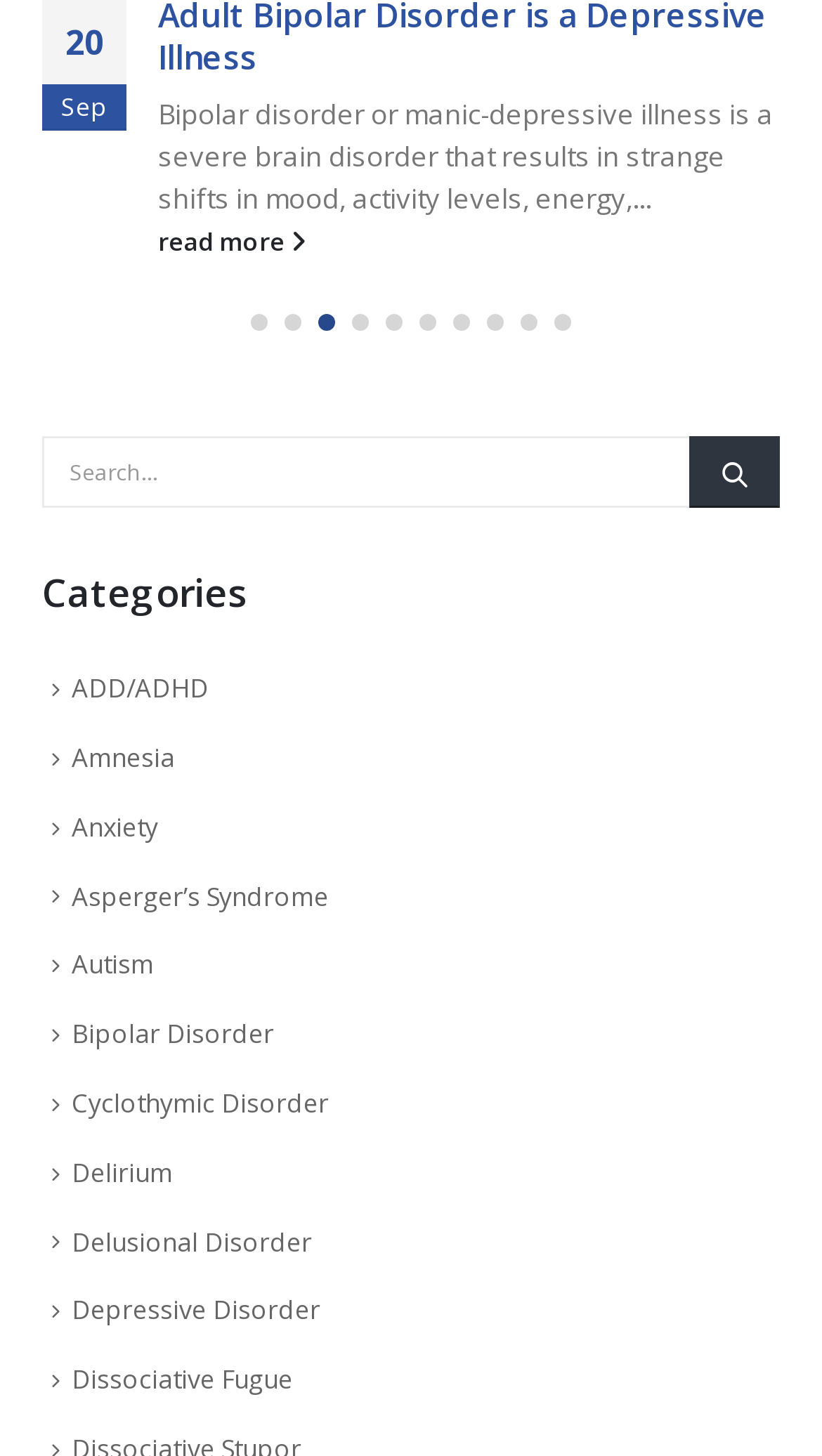Please identify the bounding box coordinates of the element on the webpage that should be clicked to follow this instruction: "select ADD/ADHD category". The bounding box coordinates should be given as four float numbers between 0 and 1, formatted as [left, top, right, bottom].

[0.087, 0.49, 0.254, 0.514]